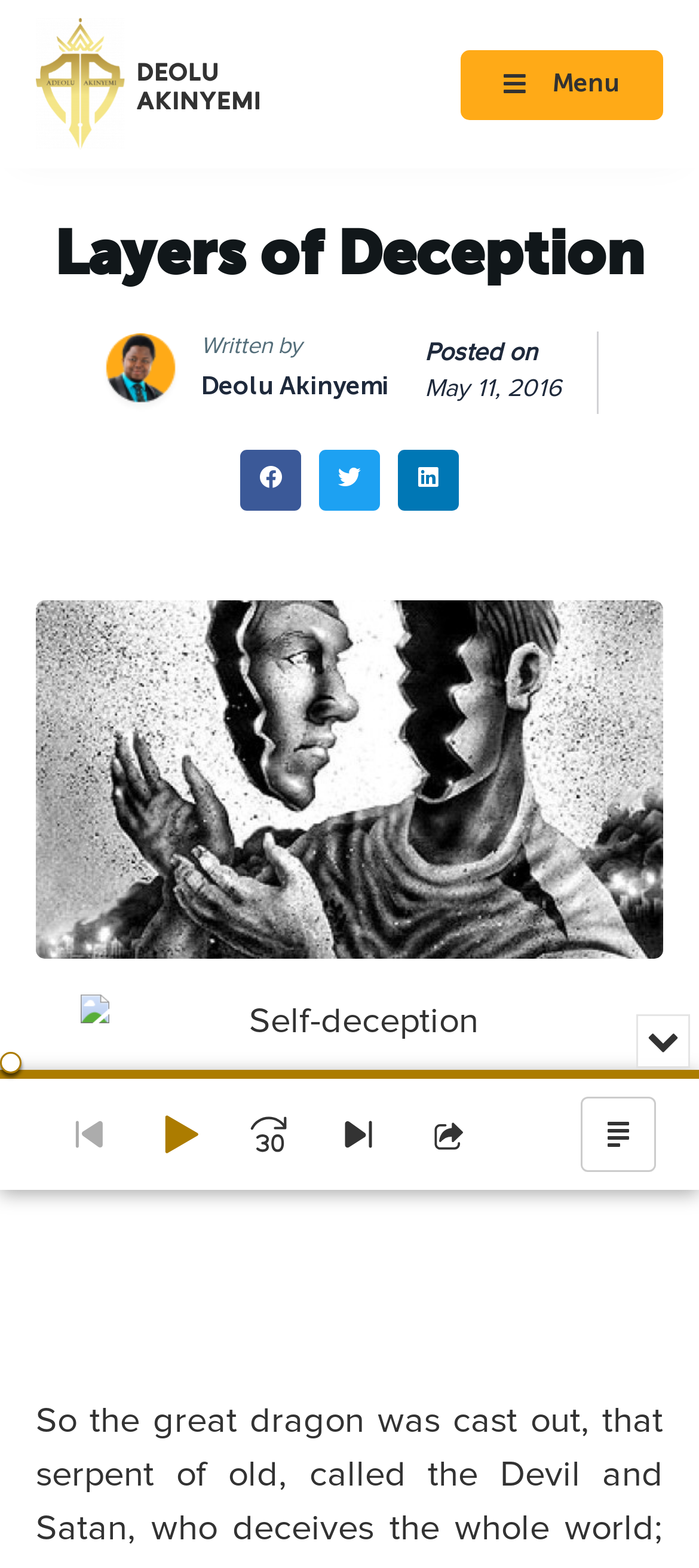How many audio control buttons are available?
Analyze the image and deliver a detailed answer to the question.

I counted the number of audio control buttons by looking at the audio player section. I found five buttons: 'play', 'mute', 'show more media controls', 'Go to previous episode', and 'Play Pause'.